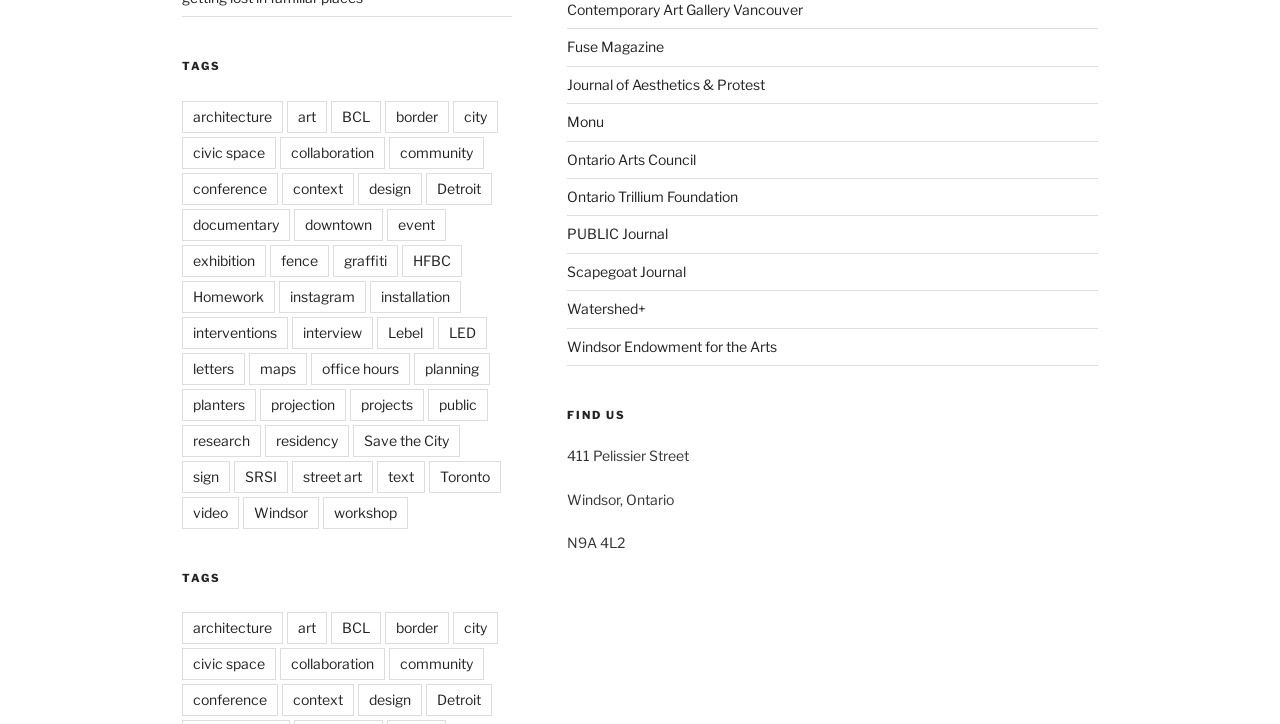How many sections are there on this webpage? Please answer the question using a single word or phrase based on the image.

3